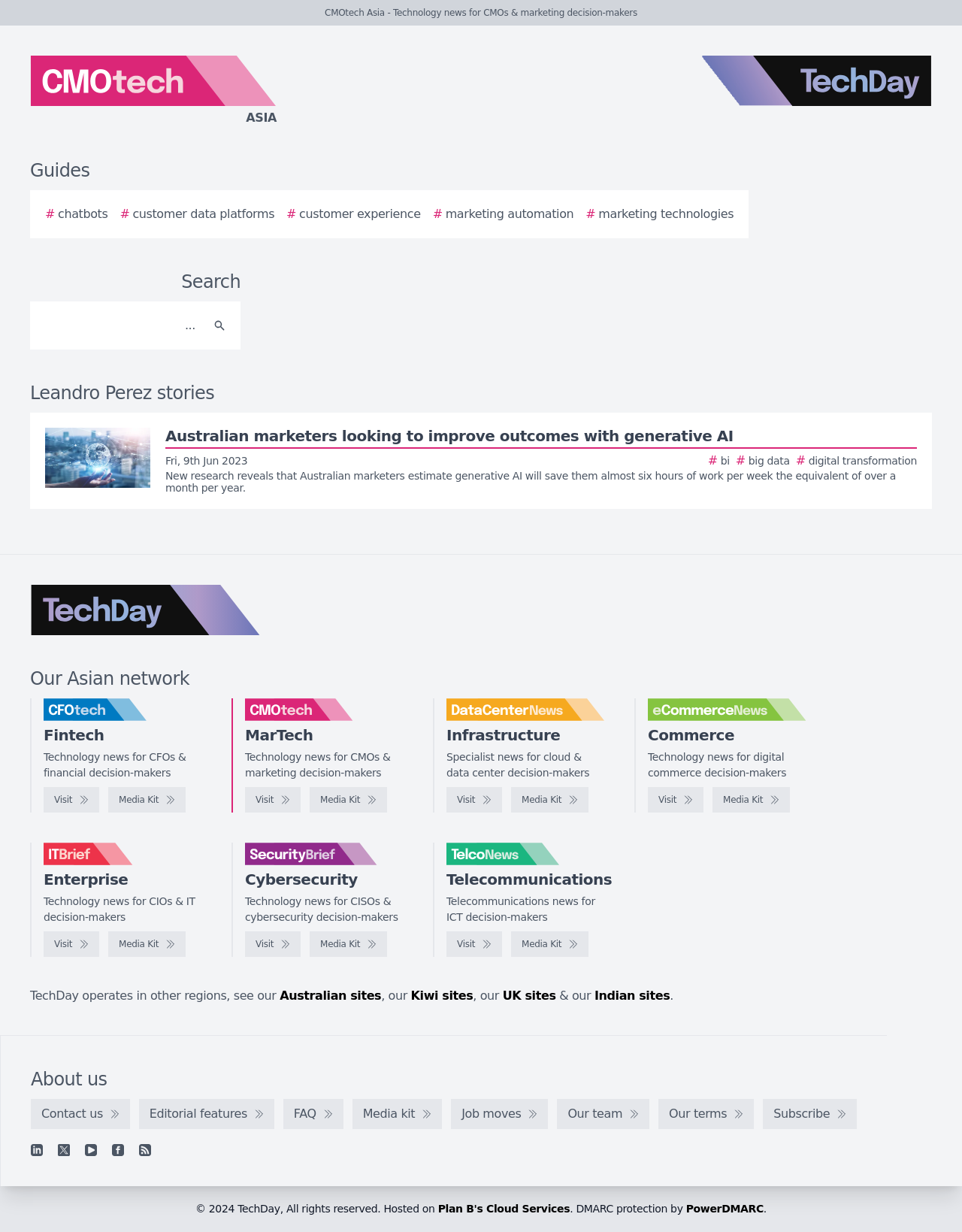Please determine the bounding box coordinates of the element to click on in order to accomplish the following task: "Explore the CMOtech Asia website". Ensure the coordinates are four float numbers ranging from 0 to 1, i.e., [left, top, right, bottom].

[0.255, 0.567, 0.419, 0.585]